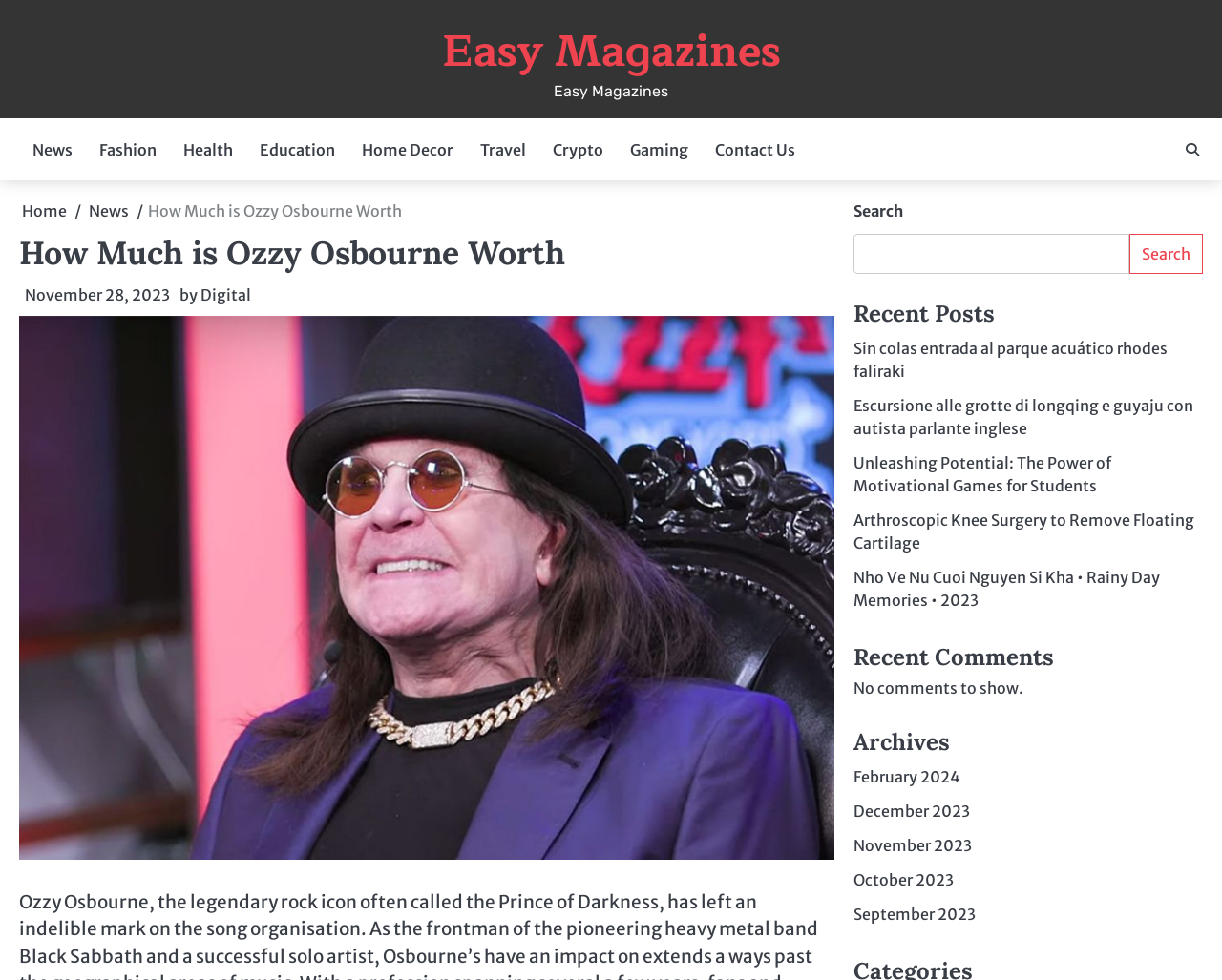Could you indicate the bounding box coordinates of the region to click in order to complete this instruction: "View the 'Recent Posts'".

[0.698, 0.303, 0.984, 0.338]